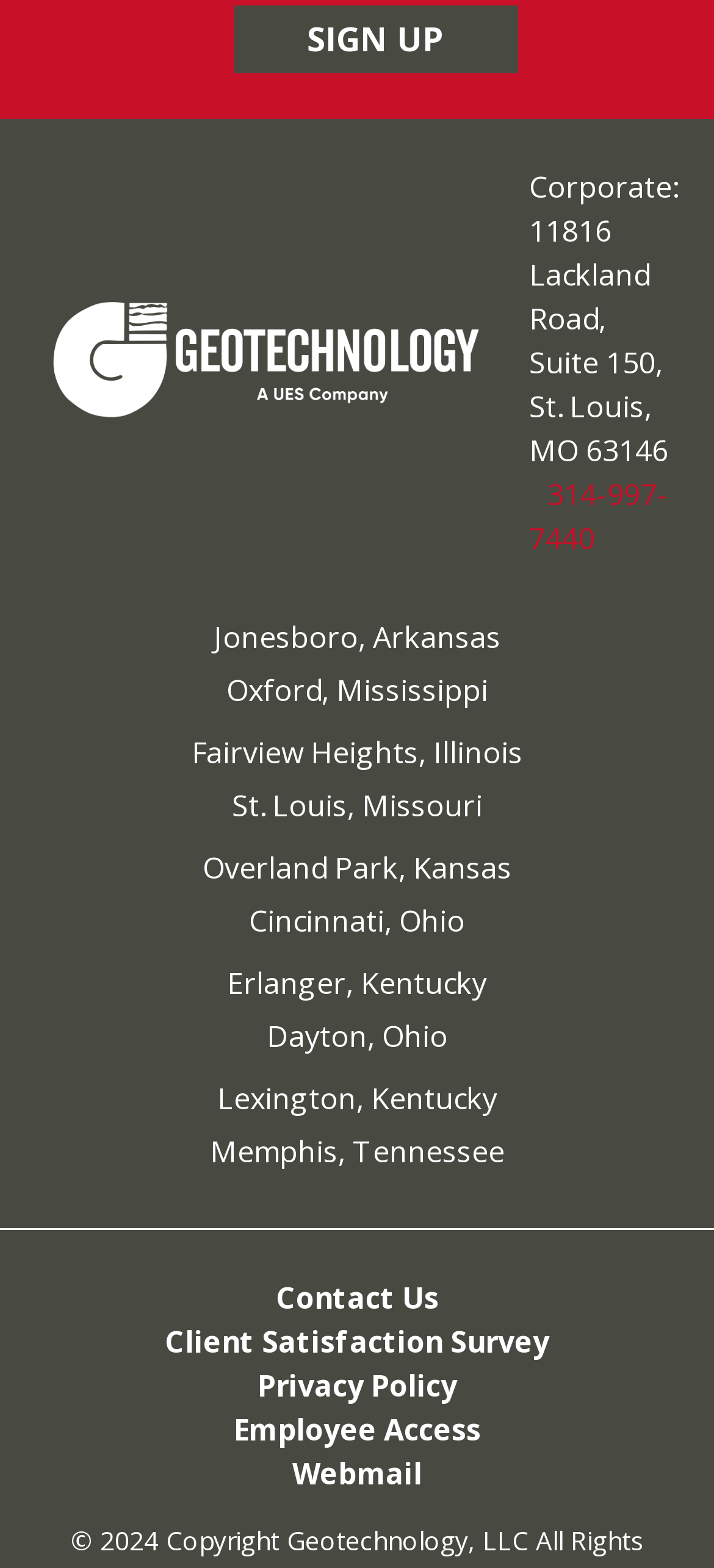Can you find the bounding box coordinates for the element that needs to be clicked to execute this instruction: "Click on SIGN UP"? The coordinates should be given as four float numbers between 0 and 1, i.e., [left, top, right, bottom].

[0.327, 0.003, 0.724, 0.046]